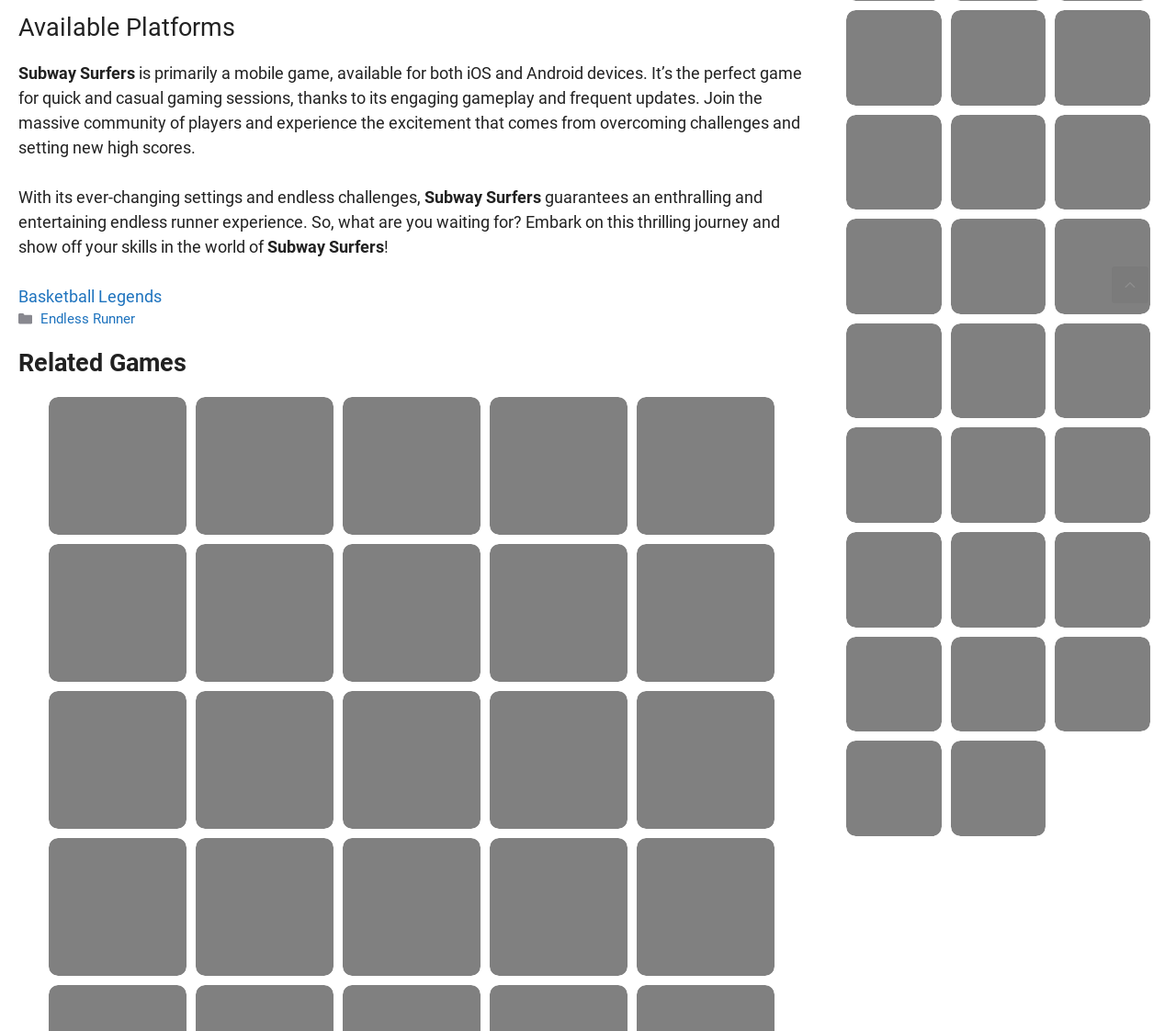Pinpoint the bounding box coordinates of the area that should be clicked to complete the following instruction: "Learn more about 'Linear Glass Chandelier'". The coordinates must be given as four float numbers between 0 and 1, i.e., [left, top, right, bottom].

None